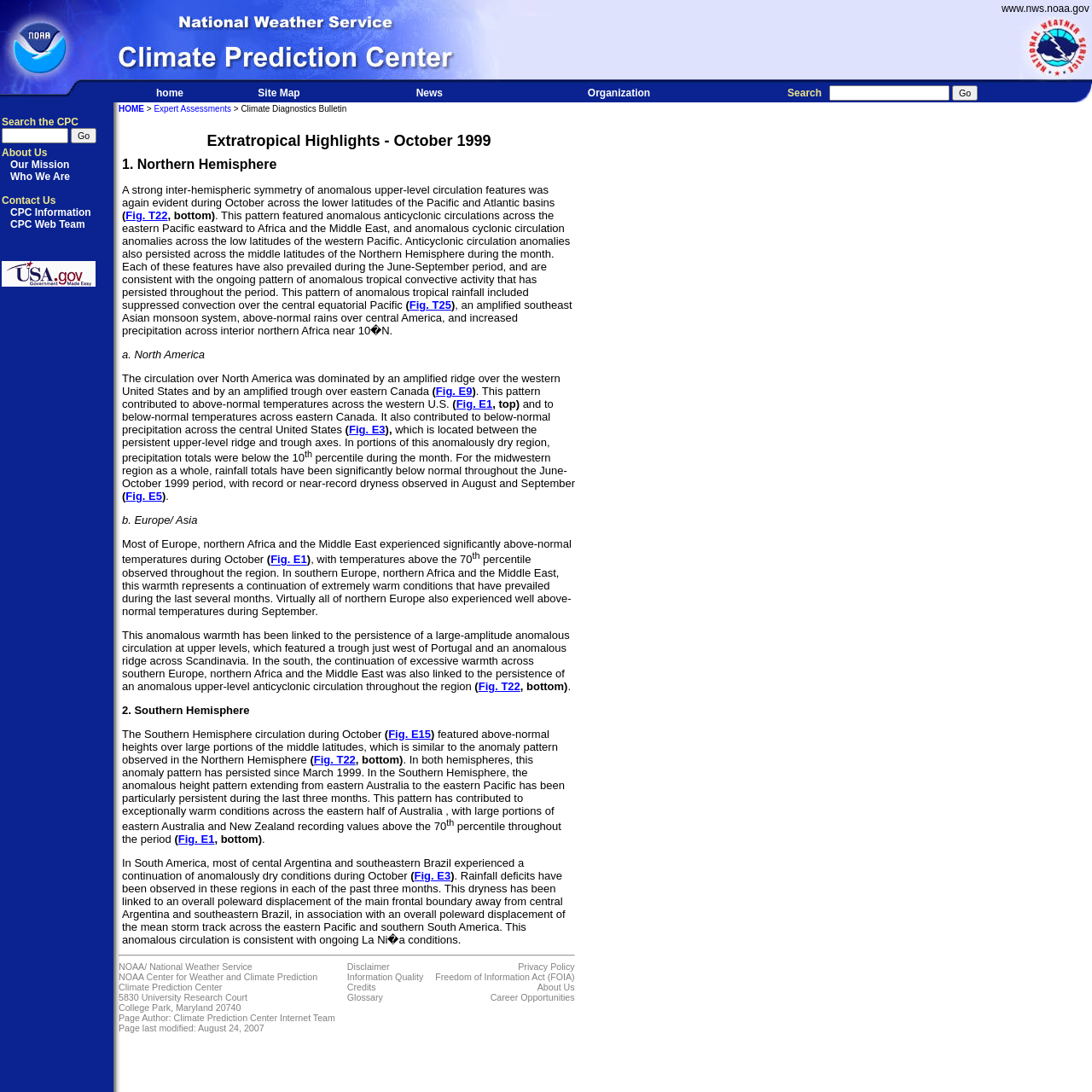Please respond in a single word or phrase: 
What is the name of the phenomenon mentioned in the 'South America' section?

La Niña